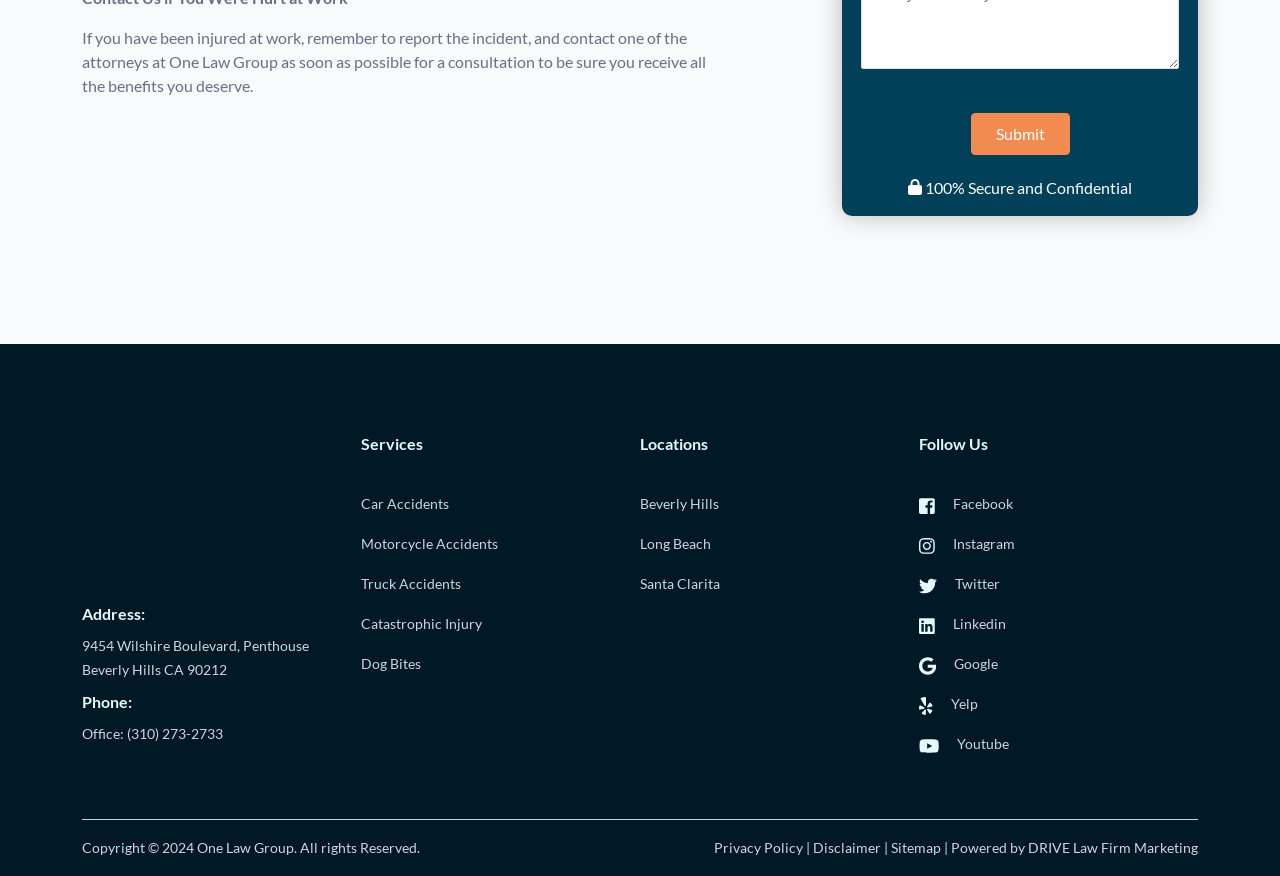What is the address of One Law Group?
Please provide a single word or phrase as your answer based on the screenshot.

9454 Wilshire Boulevard, Penthouse